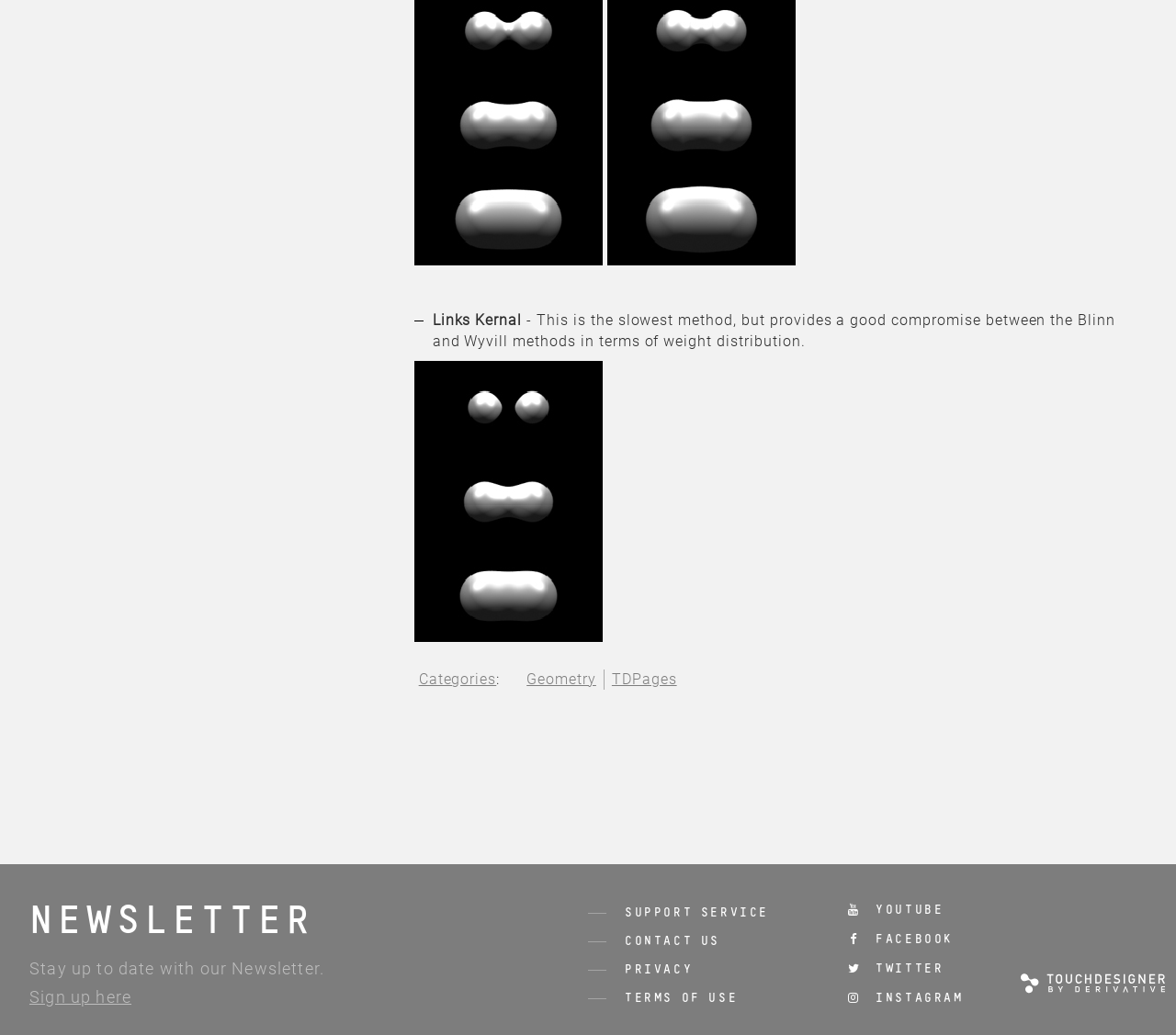Respond to the question with just a single word or phrase: 
What is the name of the method described?

Links Kernal